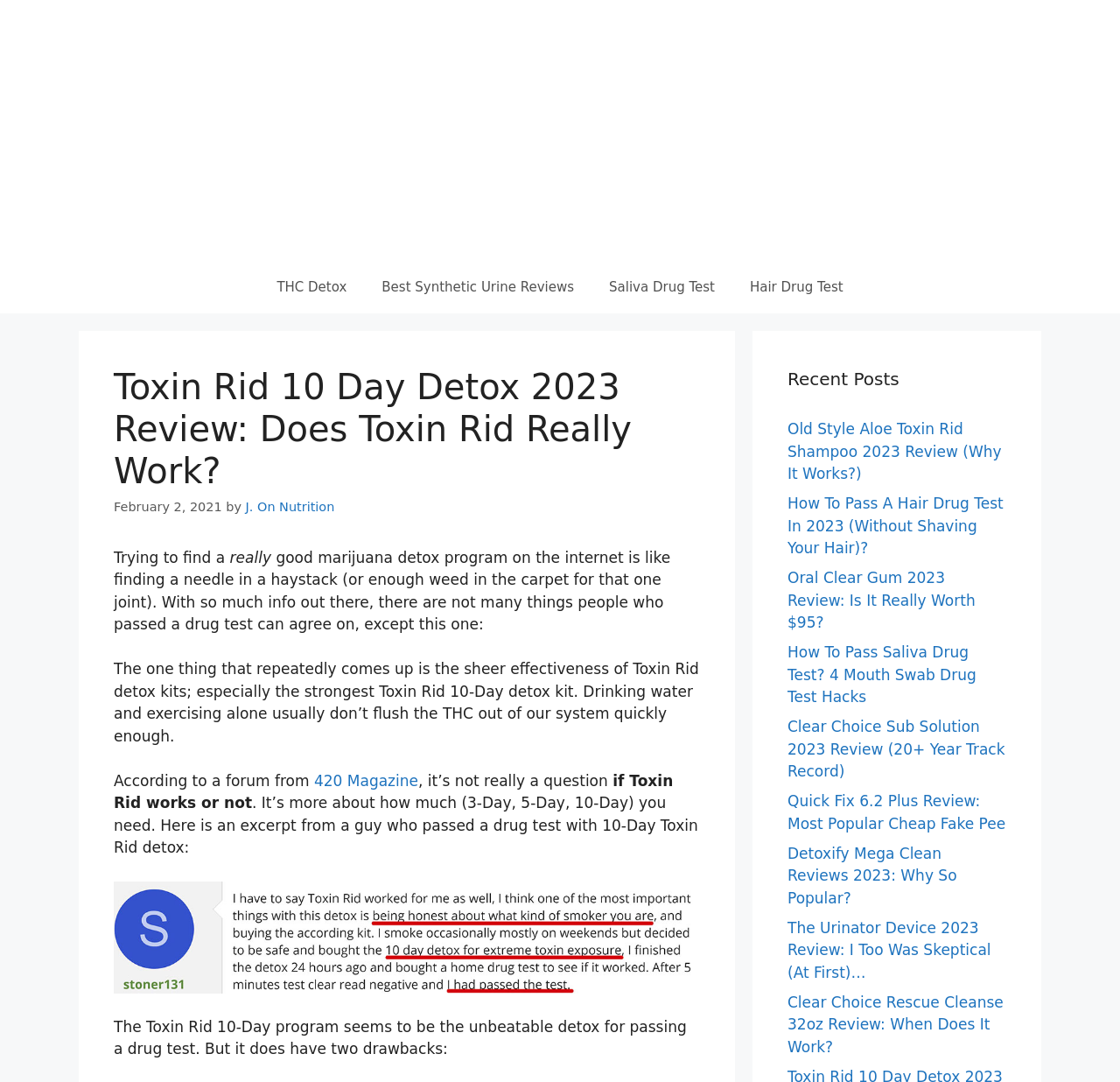Please find the bounding box coordinates of the element that needs to be clicked to perform the following instruction: "Read the 'Toxin Rid 10 Day Detox 2023 Review'". The bounding box coordinates should be four float numbers between 0 and 1, represented as [left, top, right, bottom].

[0.102, 0.338, 0.625, 0.455]